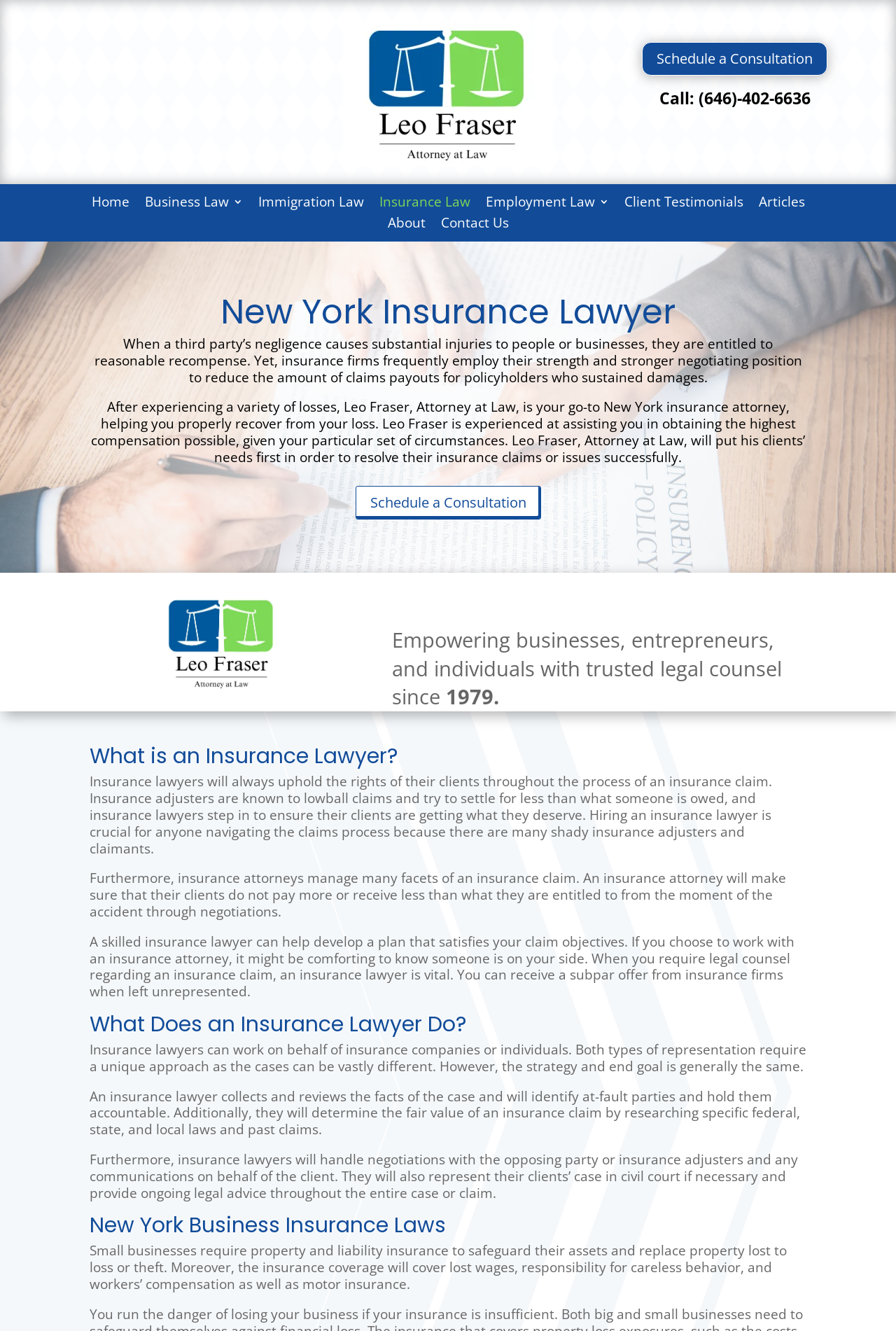Determine the bounding box coordinates of the clickable element necessary to fulfill the instruction: "Contact Us". Provide the coordinates as four float numbers within the 0 to 1 range, i.e., [left, top, right, bottom].

[0.492, 0.164, 0.568, 0.175]